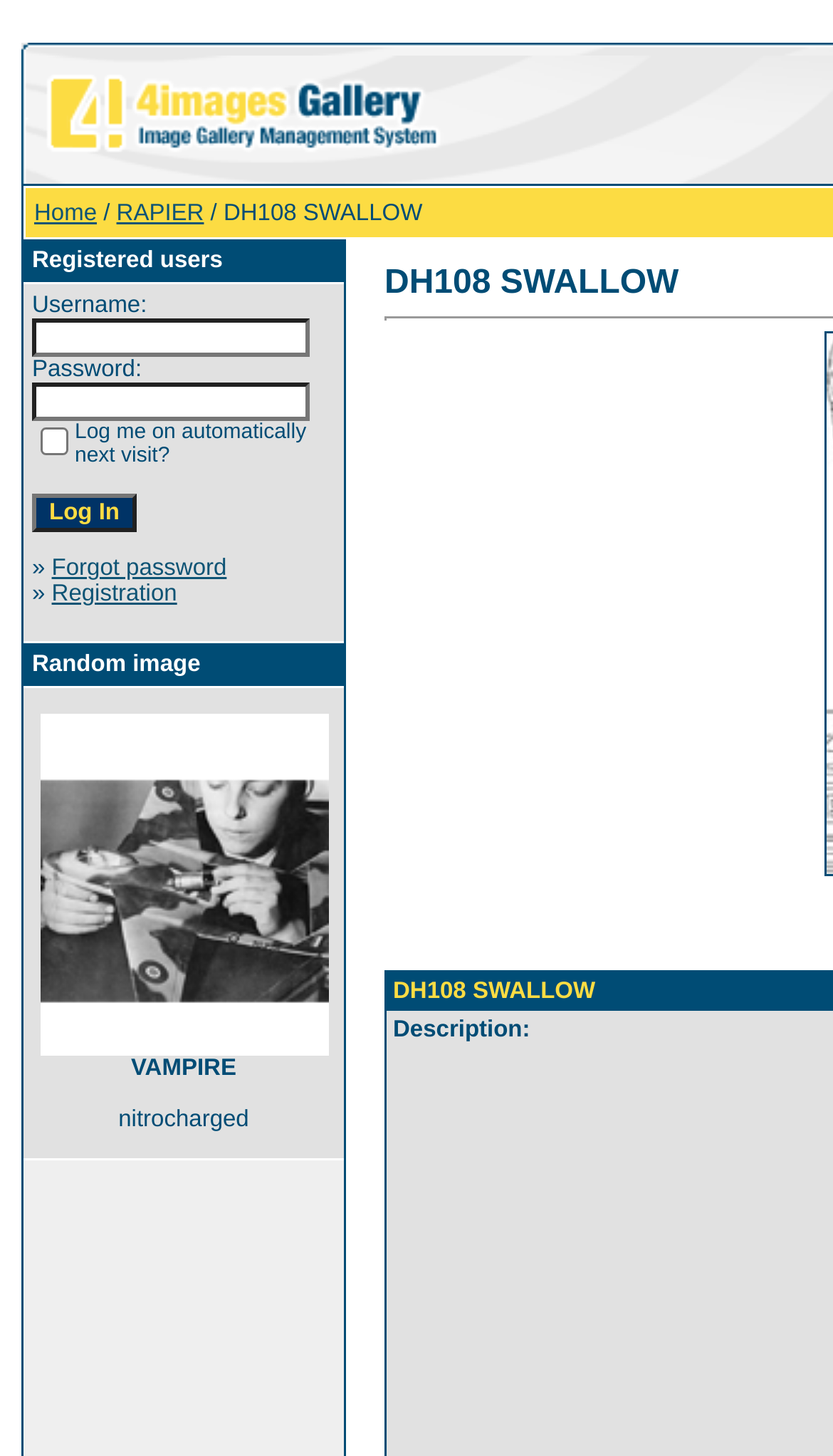Find the bounding box coordinates of the area that needs to be clicked in order to achieve the following instruction: "Click the Forgot password link". The coordinates should be specified as four float numbers between 0 and 1, i.e., [left, top, right, bottom].

[0.062, 0.382, 0.272, 0.399]